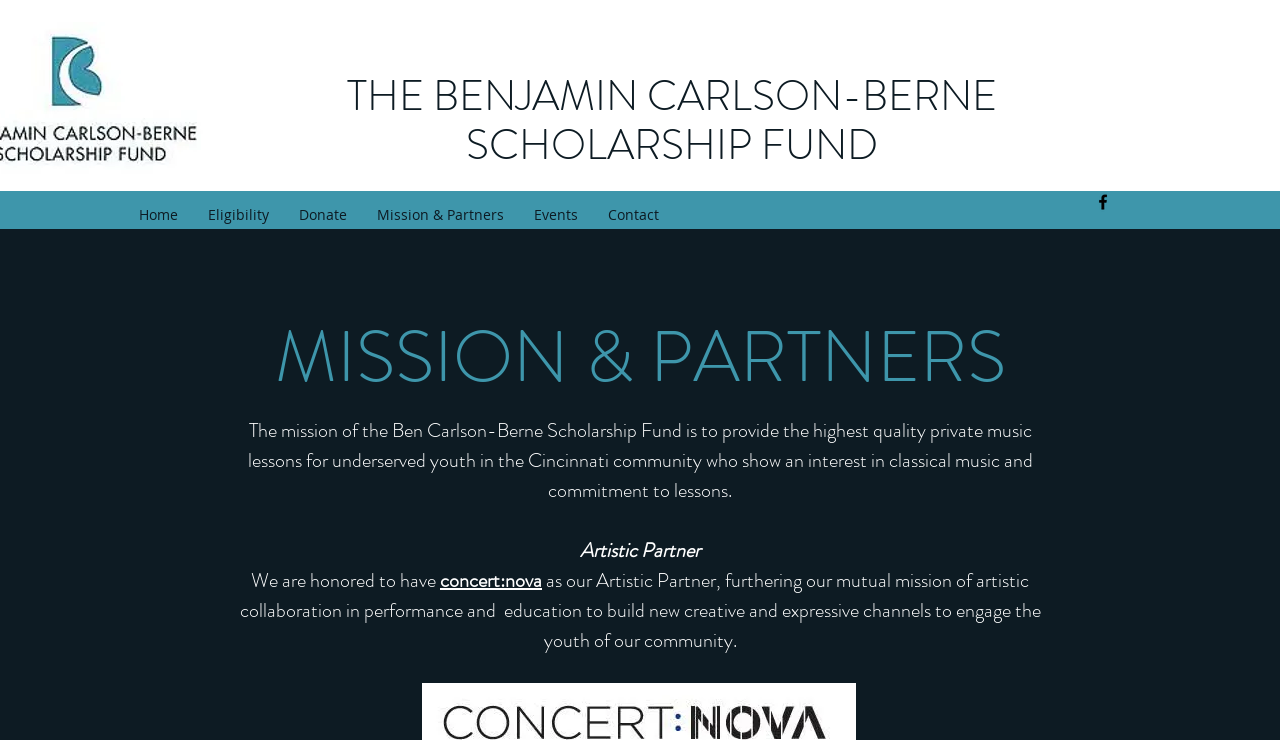Answer the question below in one word or phrase:
What is the location of the community served by the Ben Carlson-Berne Scholarship Fund?

Cincinnati